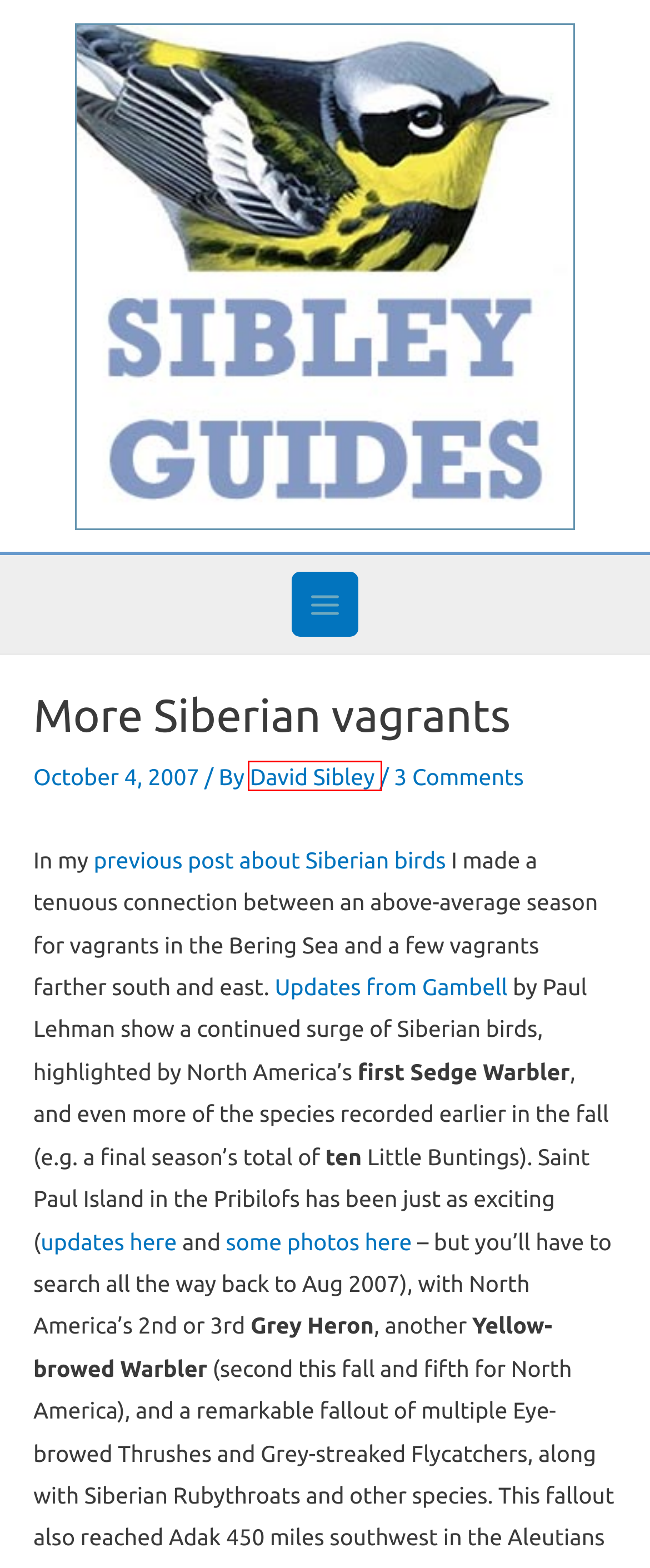Examine the screenshot of a webpage with a red bounding box around a UI element. Select the most accurate webpage description that corresponds to the new page after clicking the highlighted element. Here are the choices:
A. Siberian vagrants on the move? – Sibley Guides
B. New original art for sale in the Sibley Guides shop! – Sibley Guides
C. Wandering Flamingos – Sibley Guides
D. Can Eurasian Common Moorhen be identified by sight? – Sibley Guides
E. David Sibley – Sibley Guides
F. My Account – Sibley Guides
G. North American Stop Press Gallery
H. Distinguishing Philadelphia and Red-eyed Vireos by song: Is it possible? – Sibley Guides

E